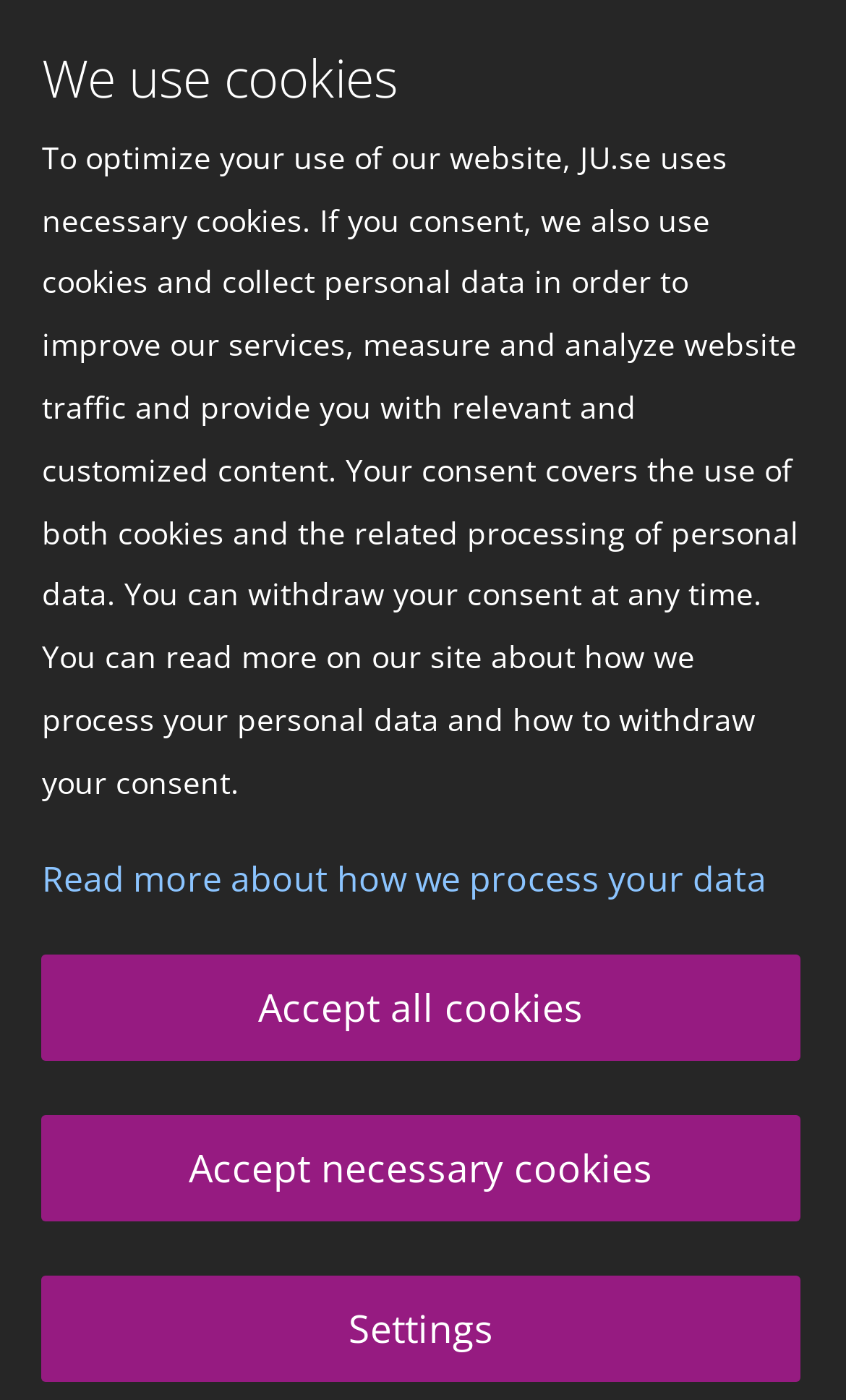Carefully examine the image and provide an in-depth answer to the question: What is the purpose of the cookies on this website?

According to the cookie consent message, the website uses necessary cookies to optimize the user's experience, and if consented, also uses cookies to improve services, measure website traffic, and provide customized content.